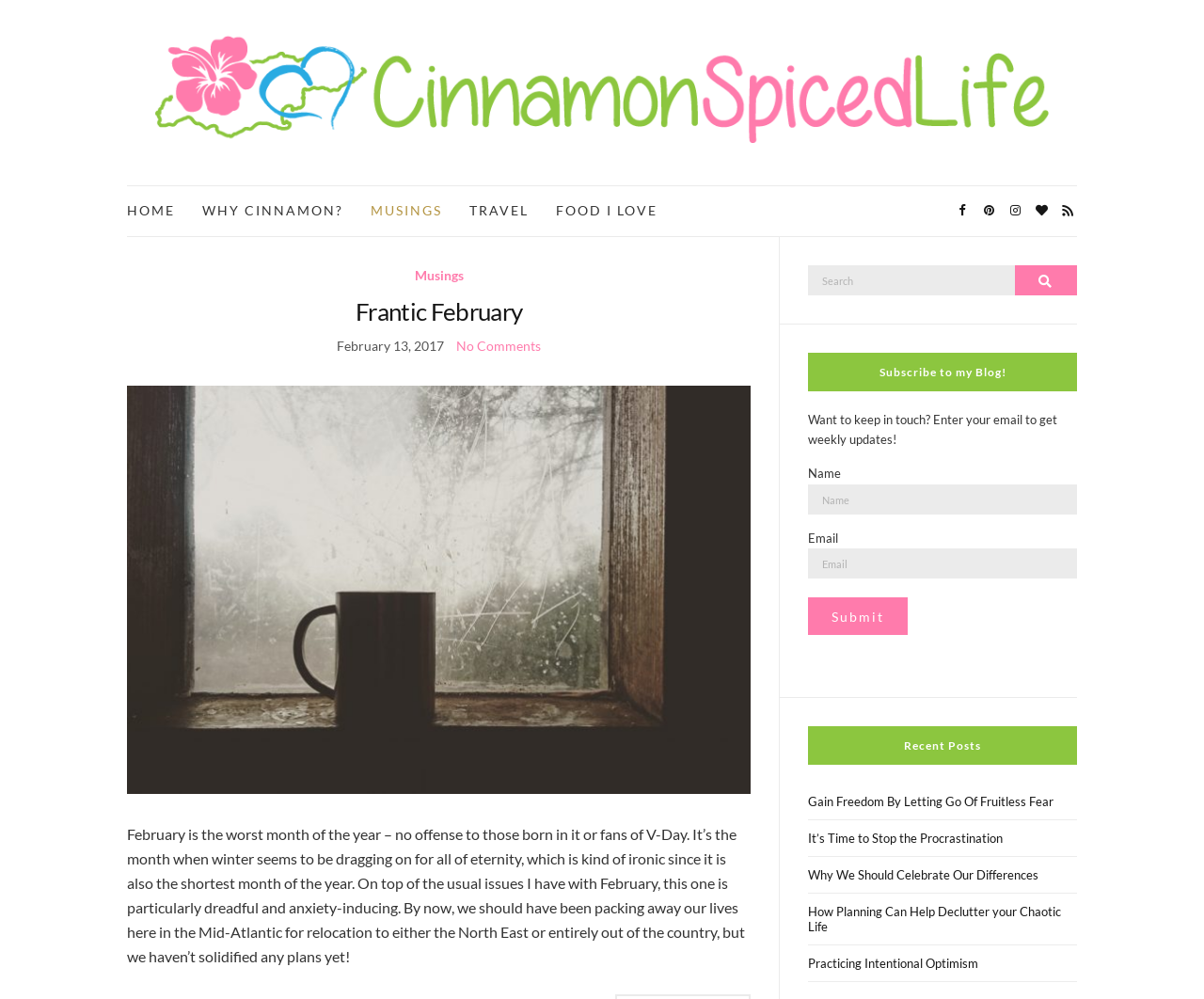Specify the bounding box coordinates of the region I need to click to perform the following instruction: "Click on the HOME link". The coordinates must be four float numbers in the range of 0 to 1, i.e., [left, top, right, bottom].

[0.105, 0.201, 0.145, 0.222]